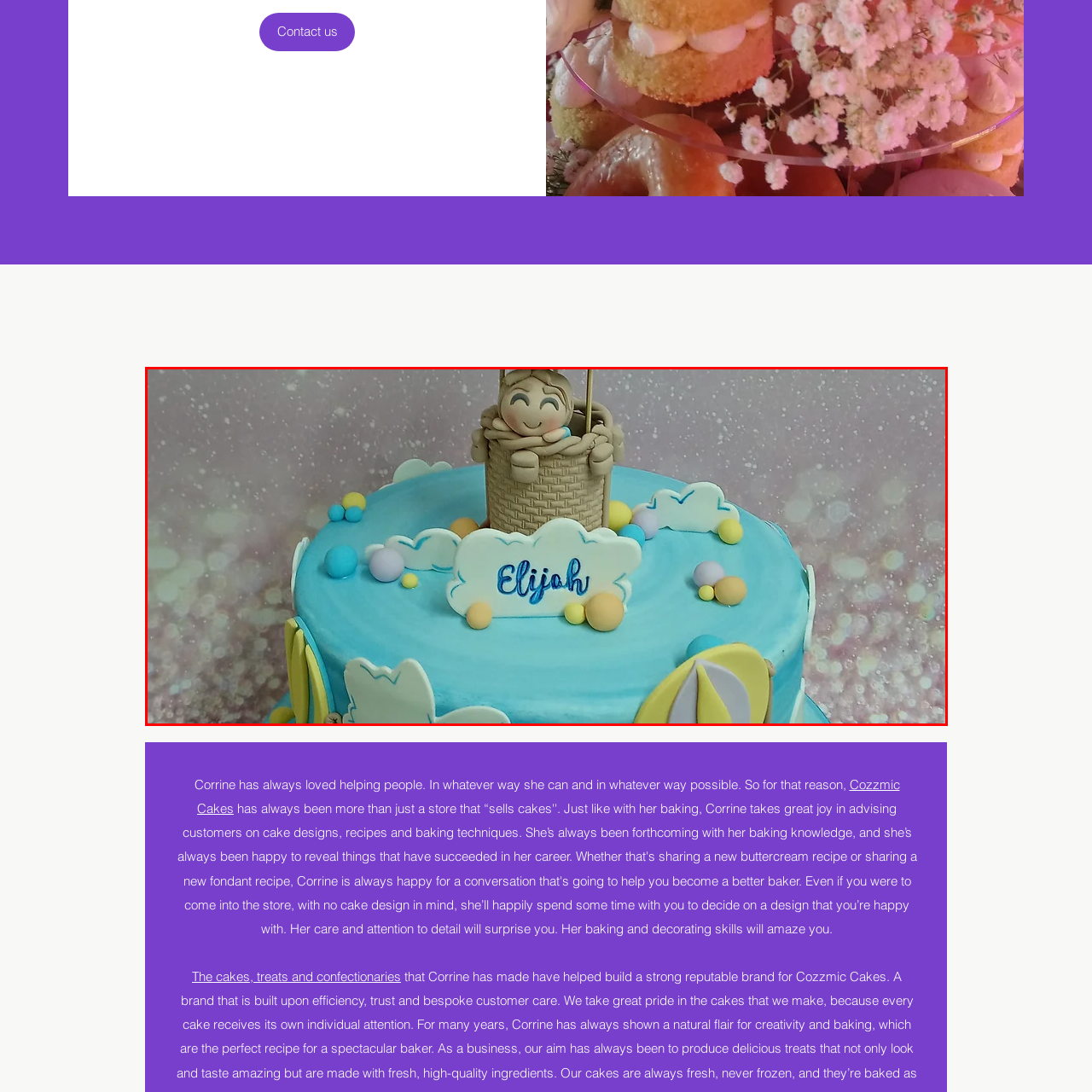Analyze the content inside the red box, What color is the base of the cake? Provide a short answer using a single word or phrase.

Soft blue